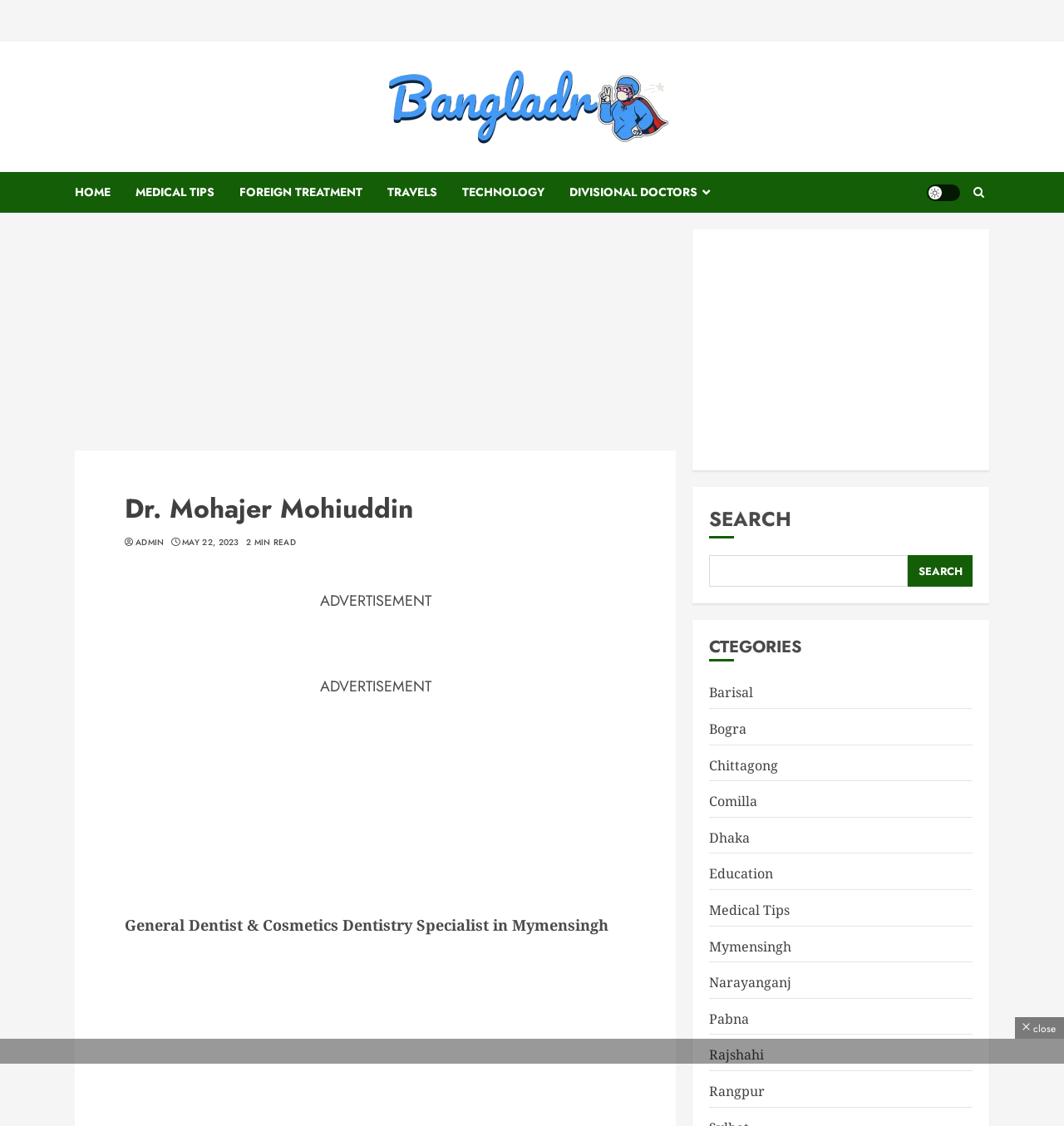Please give a short response to the question using one word or a phrase:
What are the categories listed on the webpage?

CTEGORIES